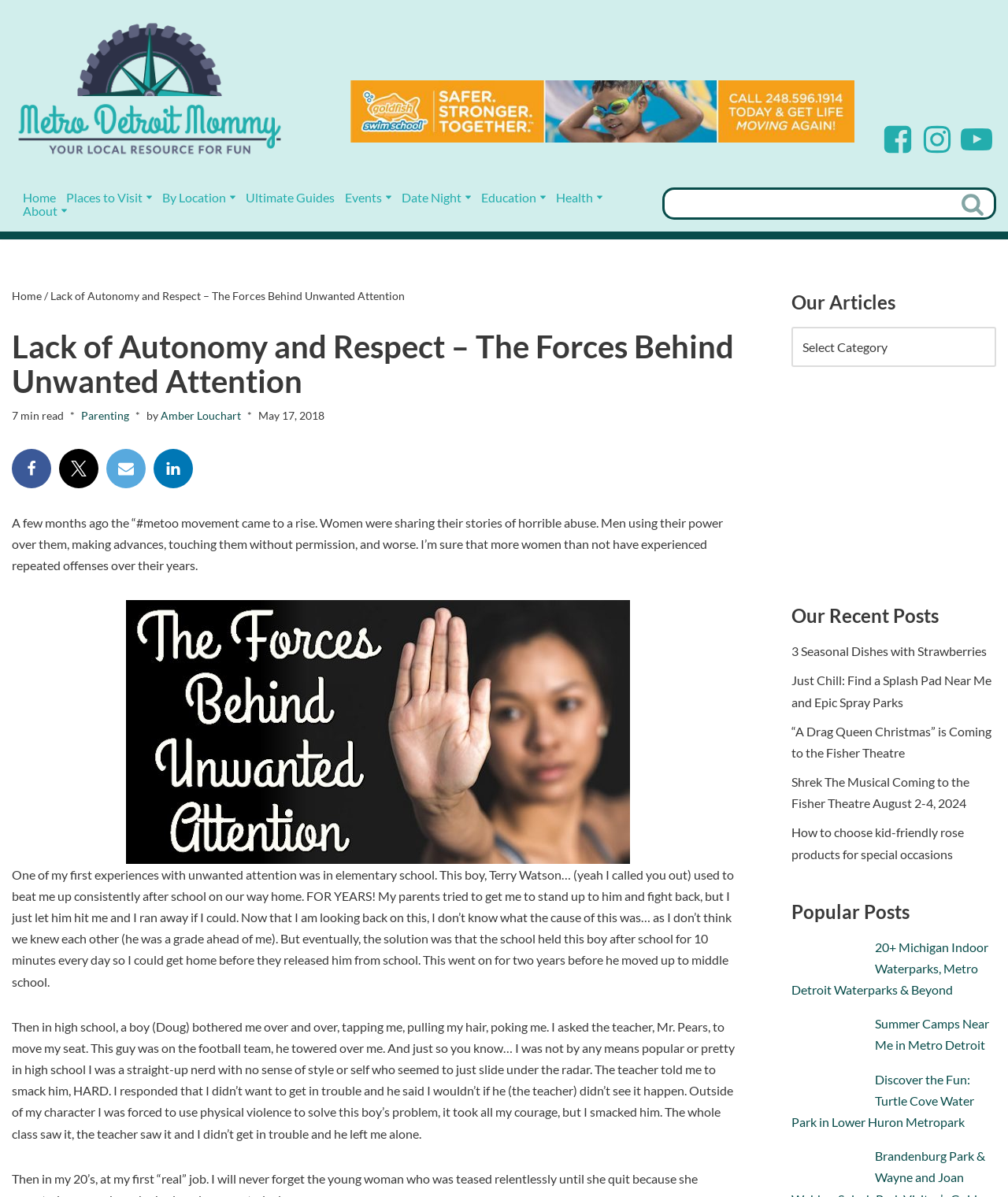Please locate the bounding box coordinates of the element that should be clicked to complete the given instruction: "Click on the 'Places to Visit' link".

[0.066, 0.159, 0.141, 0.17]